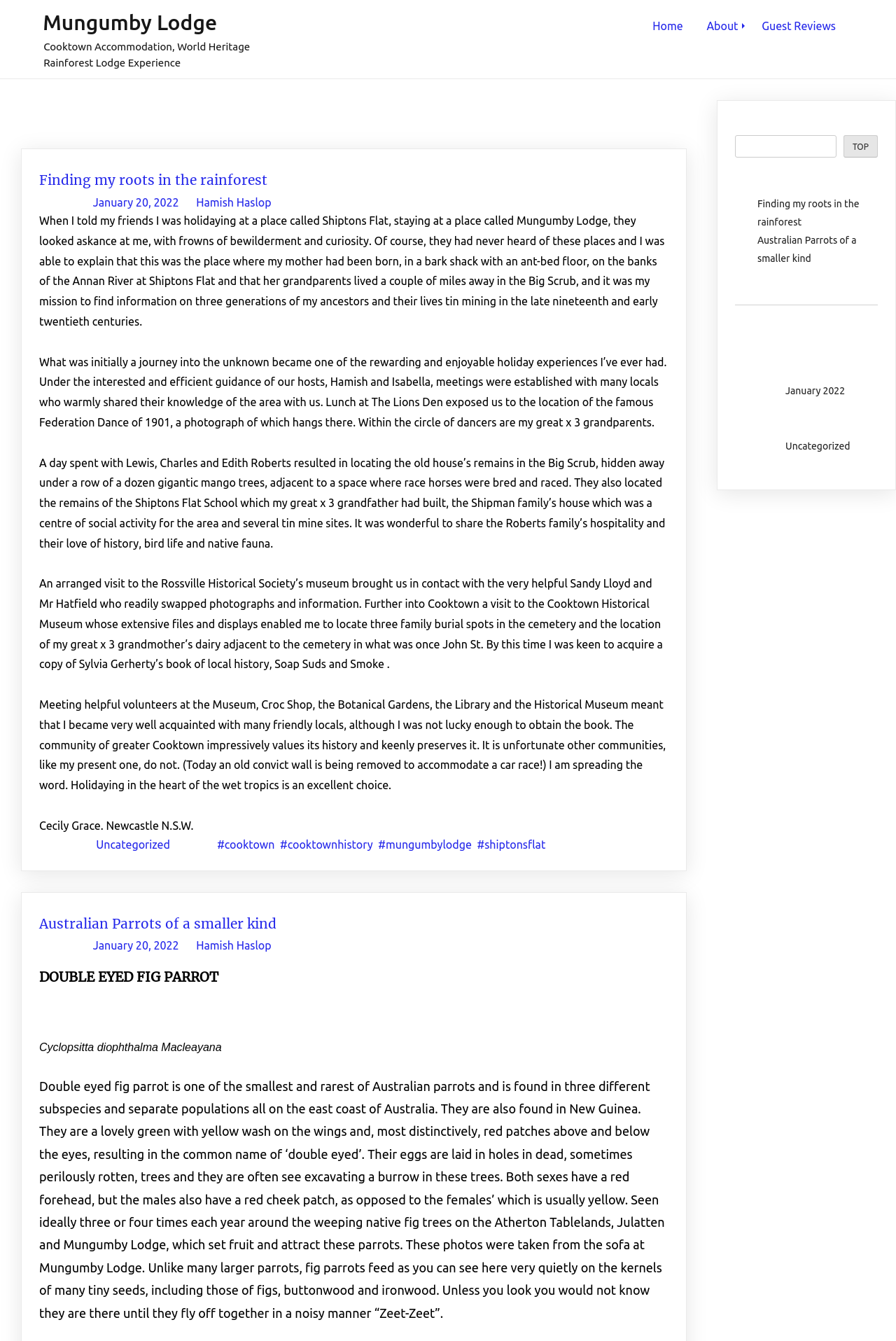Please specify the bounding box coordinates of the clickable region to carry out the following instruction: "Search for something". The coordinates should be four float numbers between 0 and 1, in the format [left, top, right, bottom].

[0.82, 0.101, 0.934, 0.117]